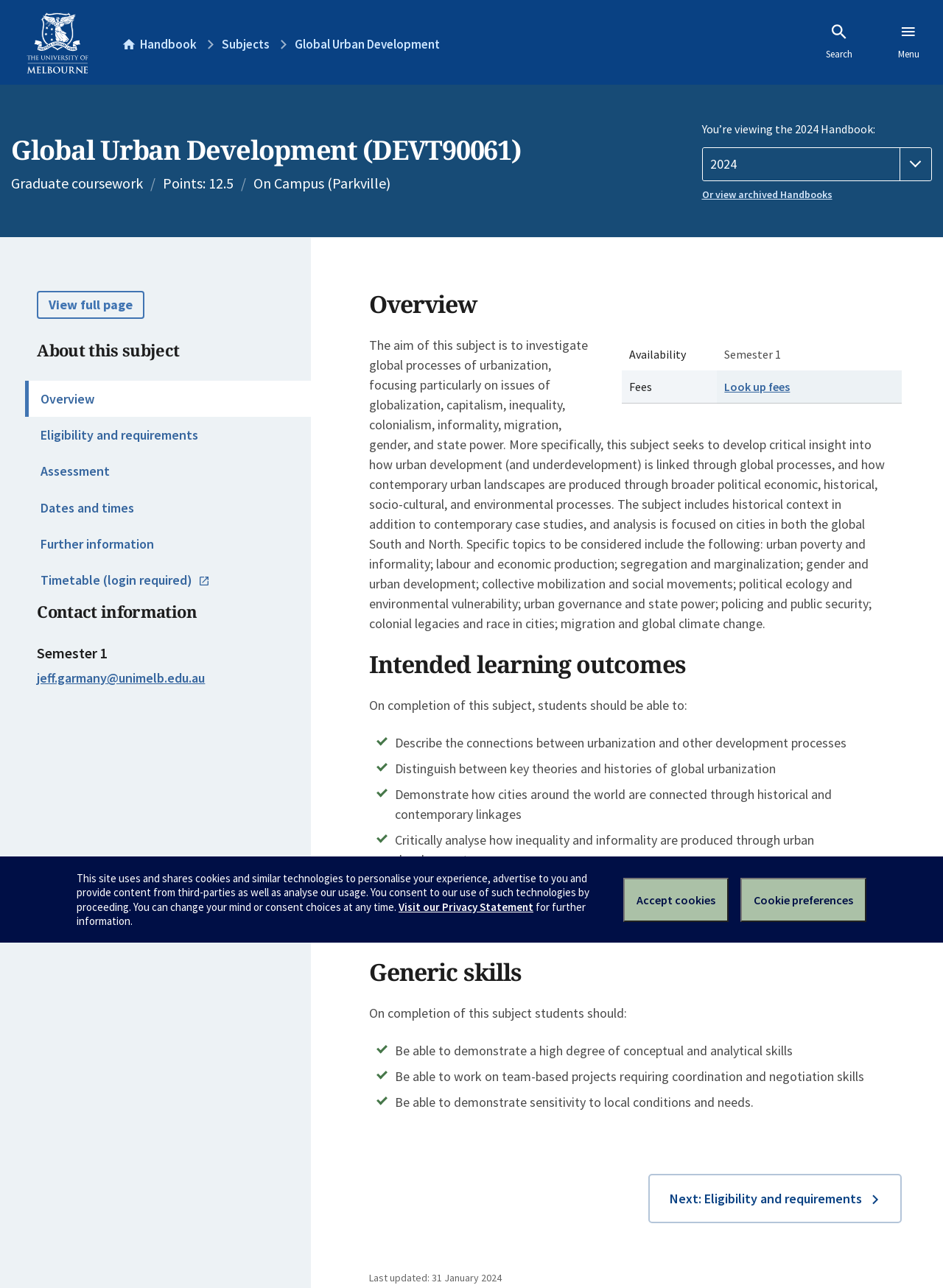Can you find the bounding box coordinates for the element to click on to achieve the instruction: "Check the overview of the subject"?

[0.027, 0.296, 0.33, 0.324]